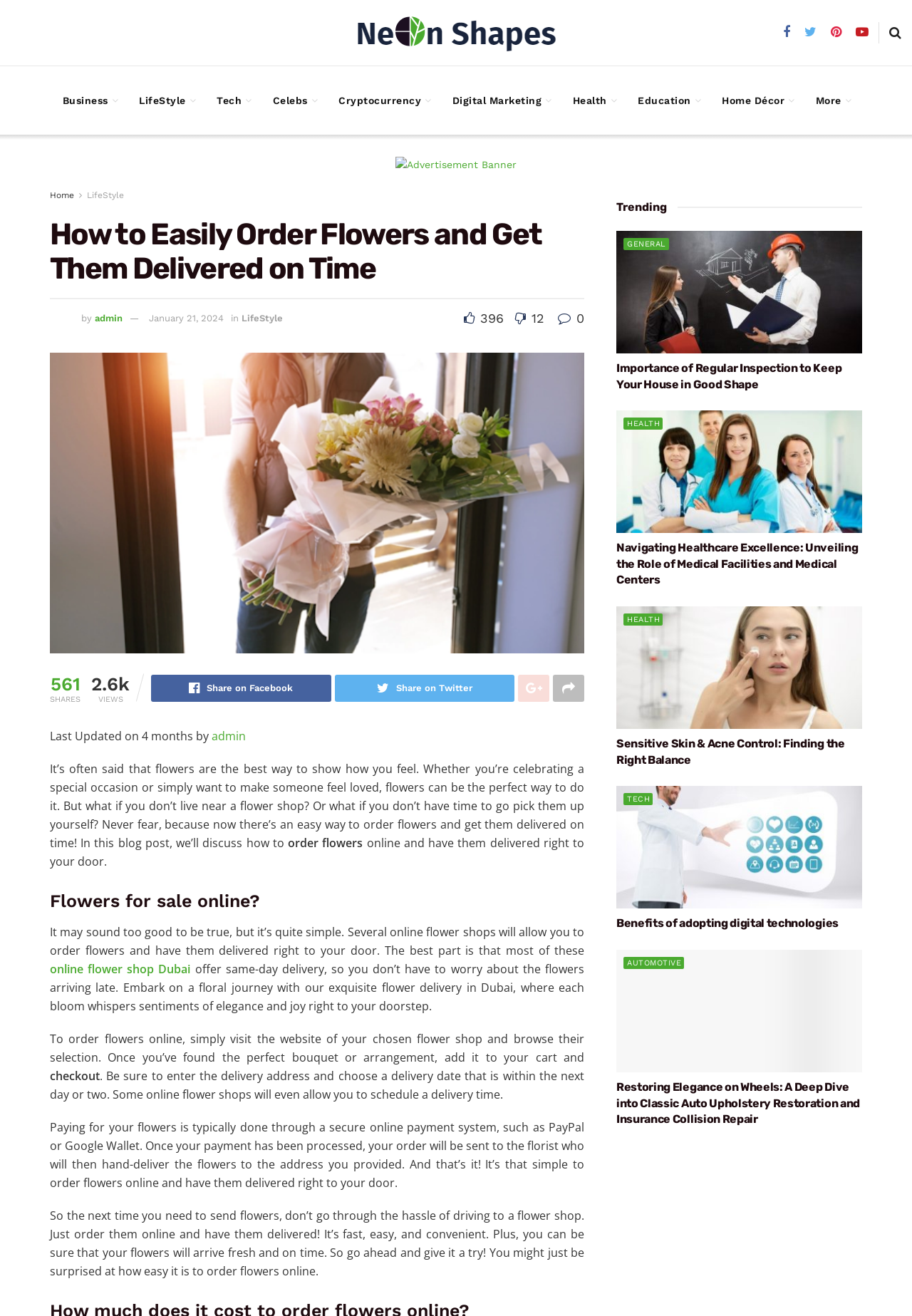Carefully observe the image and respond to the question with a detailed answer:
What is the author of the blog post?

The author of the blog post can be determined by looking at the byline, which mentions 'by admin'. This suggests that the author of the blog post is 'admin'.